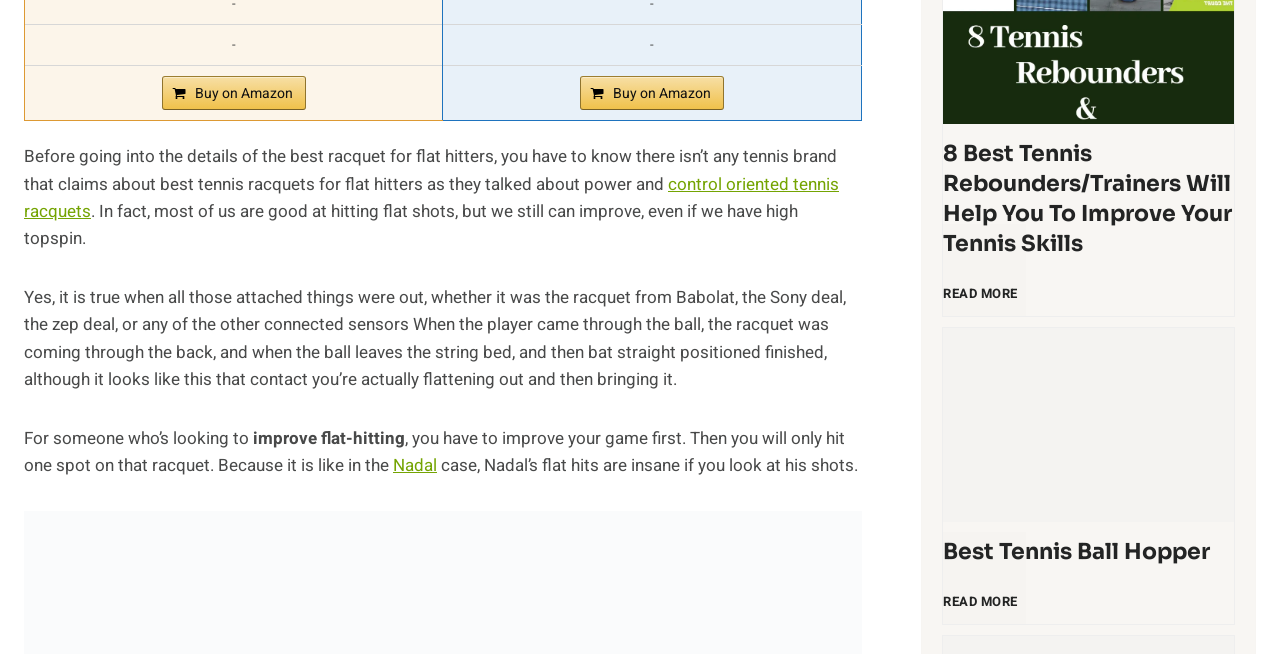Identify the bounding box coordinates of the HTML element based on this description: "Buy on Amazon".

[0.126, 0.116, 0.239, 0.168]